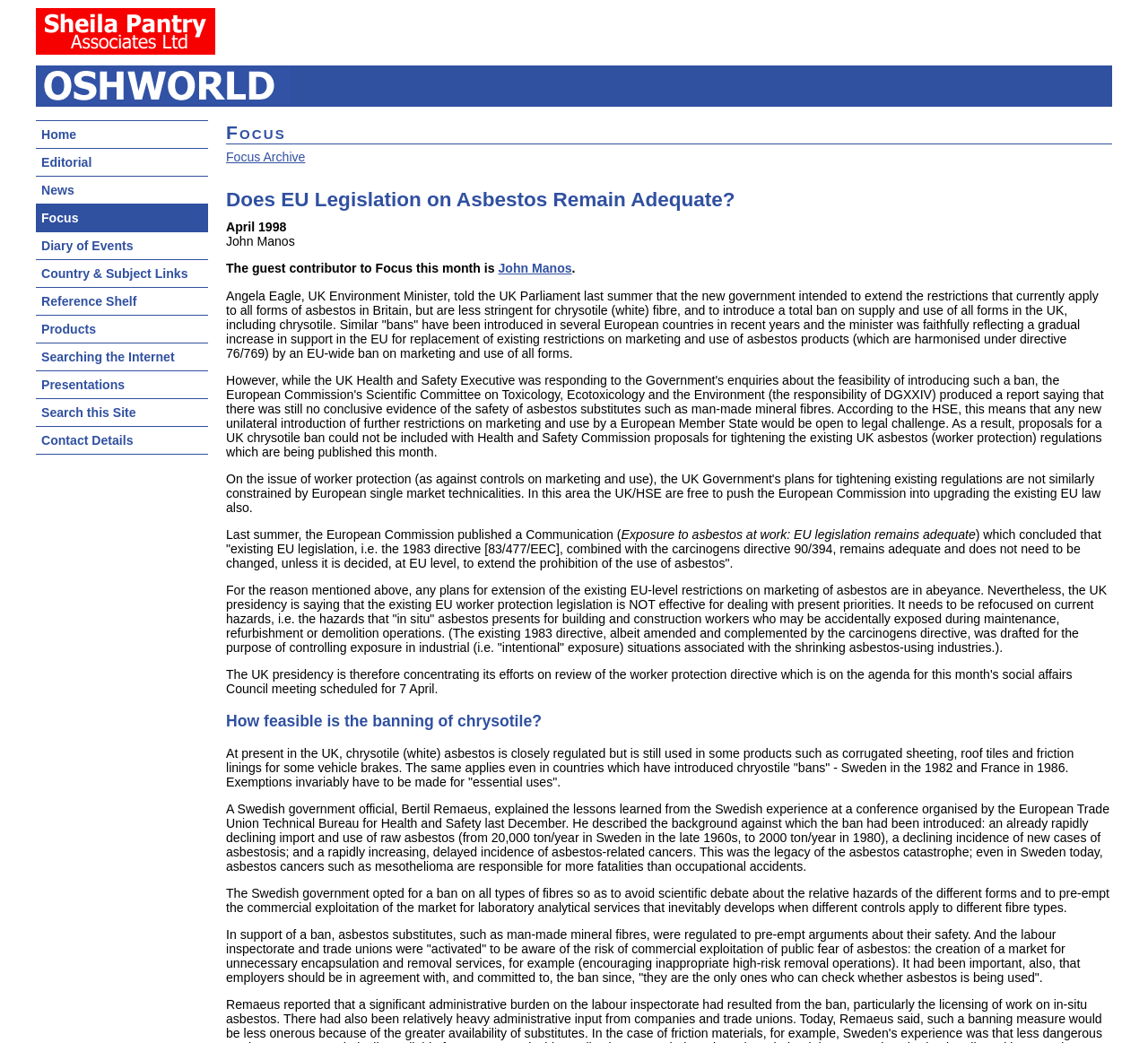Determine the bounding box coordinates of the clickable element necessary to fulfill the instruction: "Click the 'John Manos' link". Provide the coordinates as four float numbers within the 0 to 1 range, i.e., [left, top, right, bottom].

[0.434, 0.251, 0.498, 0.264]